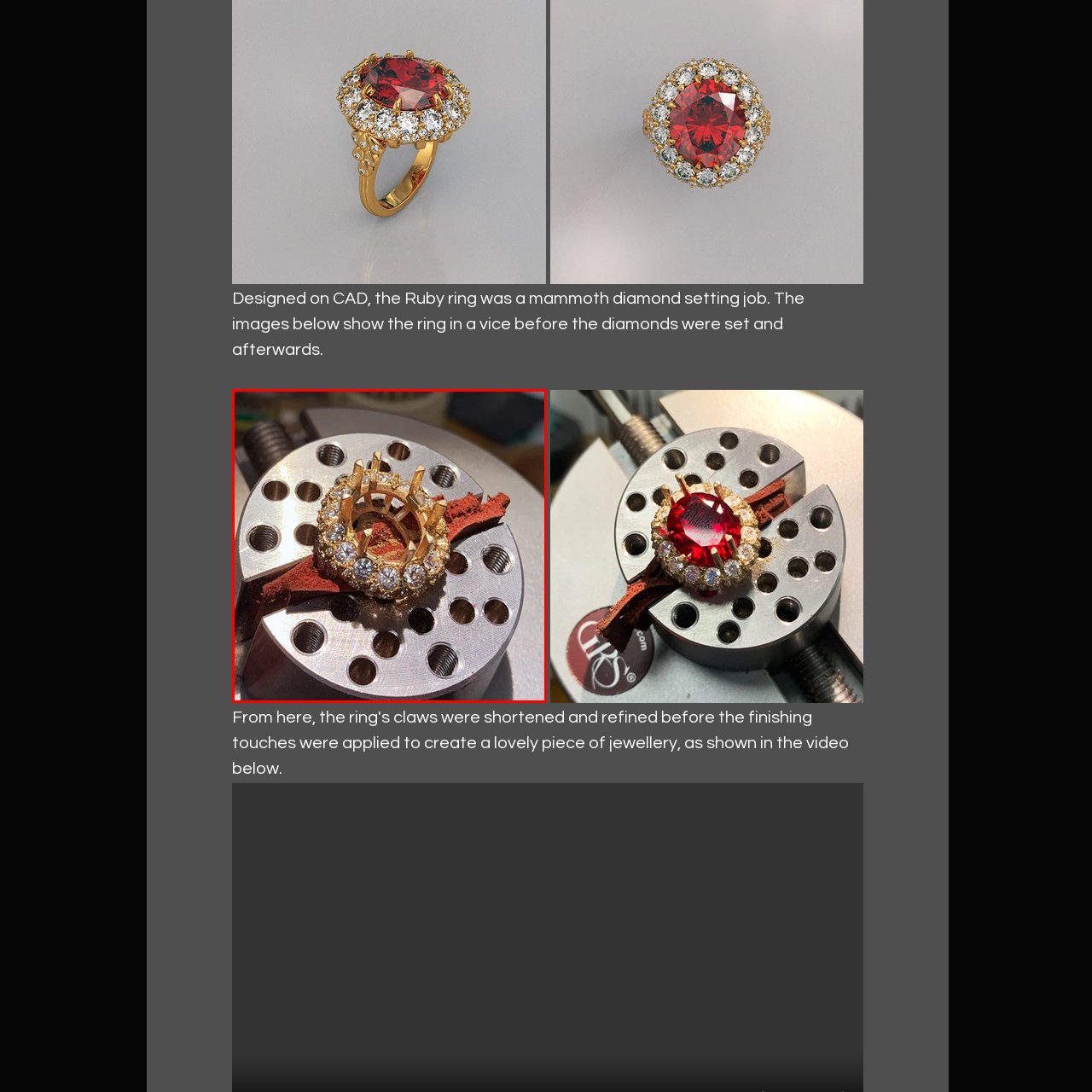What is the purpose of the holes in the vice?  
Focus on the image bordered by the red line and provide a detailed answer that is thoroughly based on the image's contents.

The caption does not explicitly state the purpose of the holes, but based on the context of the image showcasing the ring being worked on, it can be inferred that the holes in the vice are likely used to hold the ring in place during the crafting process.